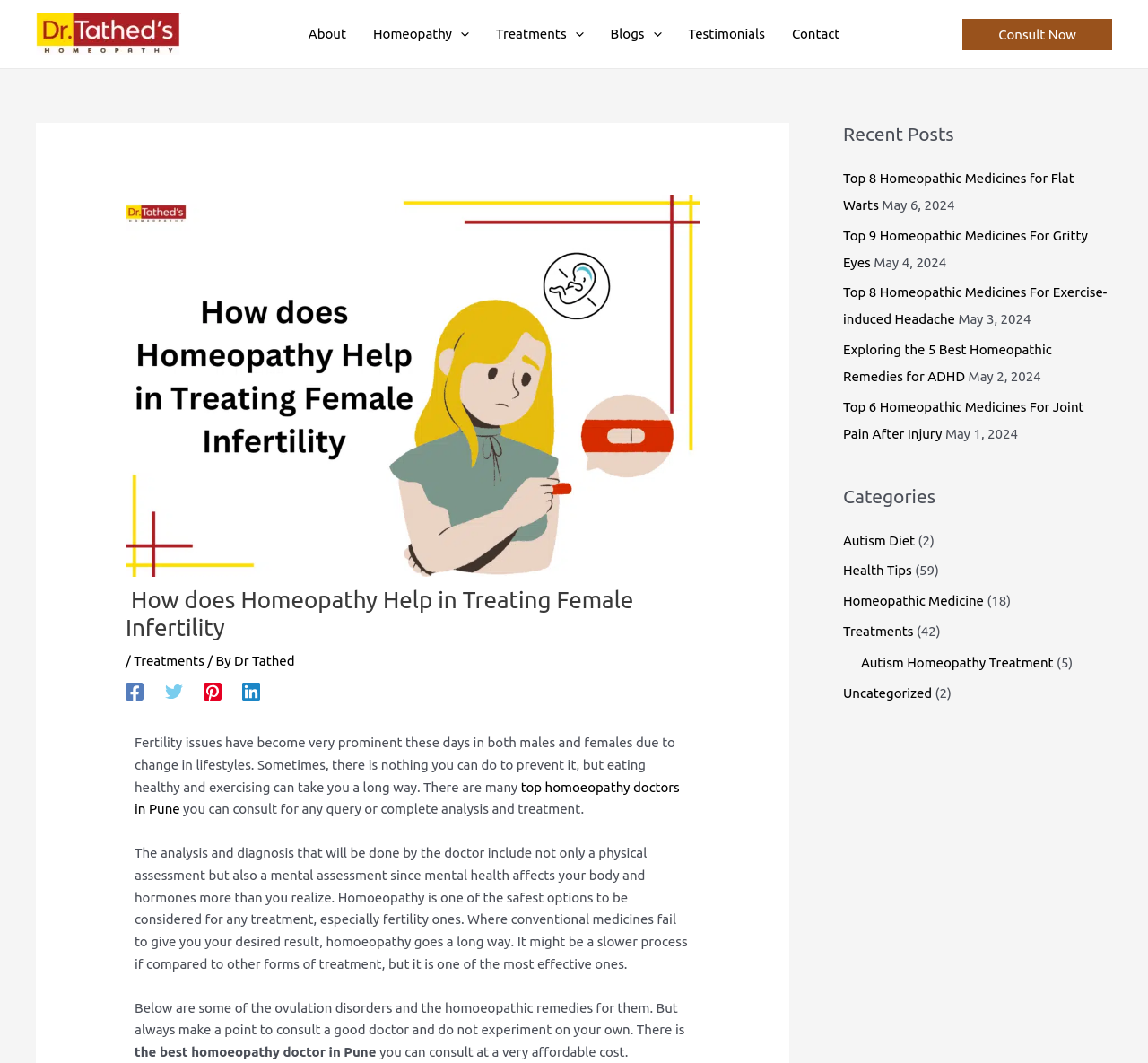What is the category with the most number of posts?
Give a one-word or short-phrase answer derived from the screenshot.

Health Tips